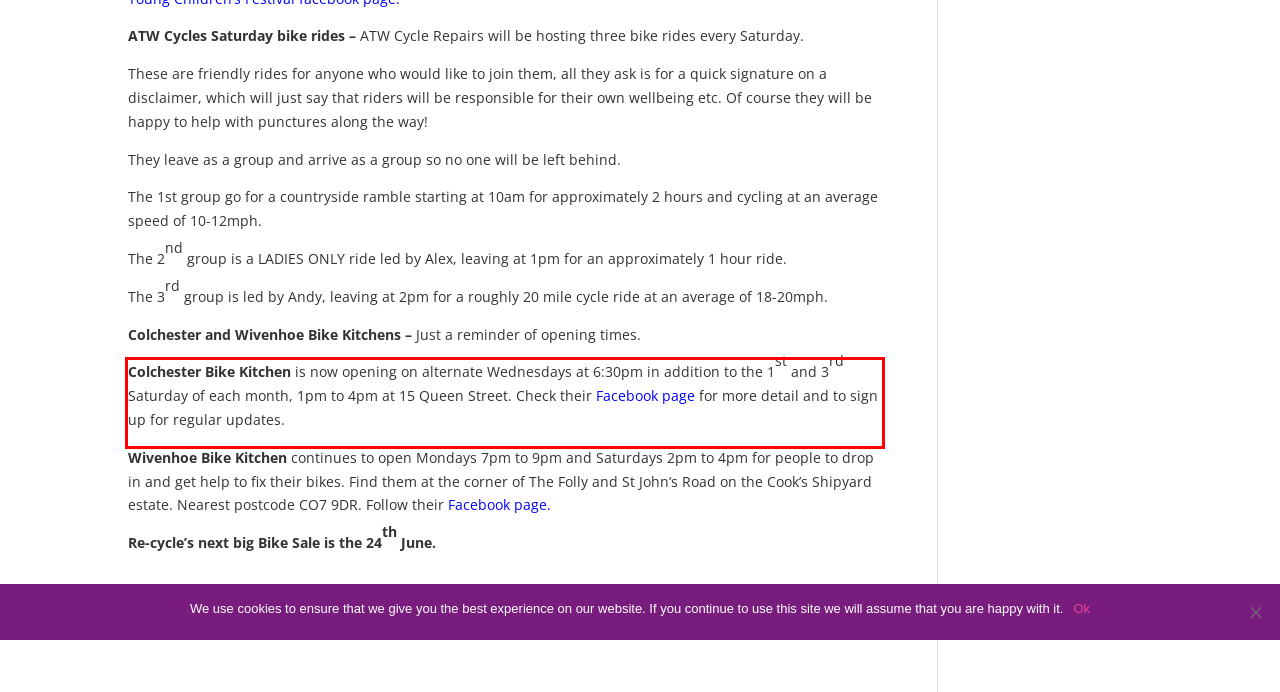Within the screenshot of the webpage, there is a red rectangle. Please recognize and generate the text content inside this red bounding box.

Colchester Bike Kitchen is now opening on alternate Wednesdays at 6:30pm in addition to the 1st and 3rd Saturday of each month, 1pm to 4pm at 15 Queen Street. Check their Facebook page for more detail and to sign up for regular updates.